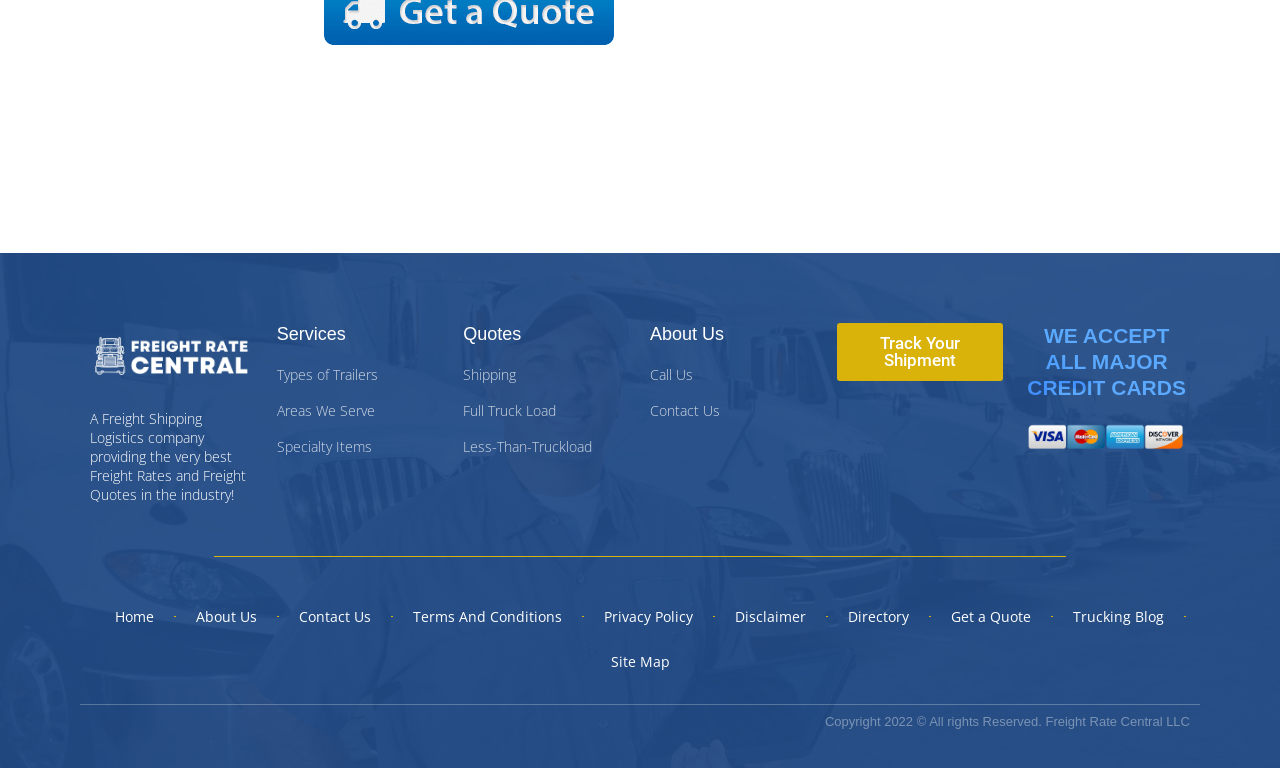Identify the bounding box of the HTML element described as: "Site Map".

[0.461, 0.832, 0.539, 0.89]